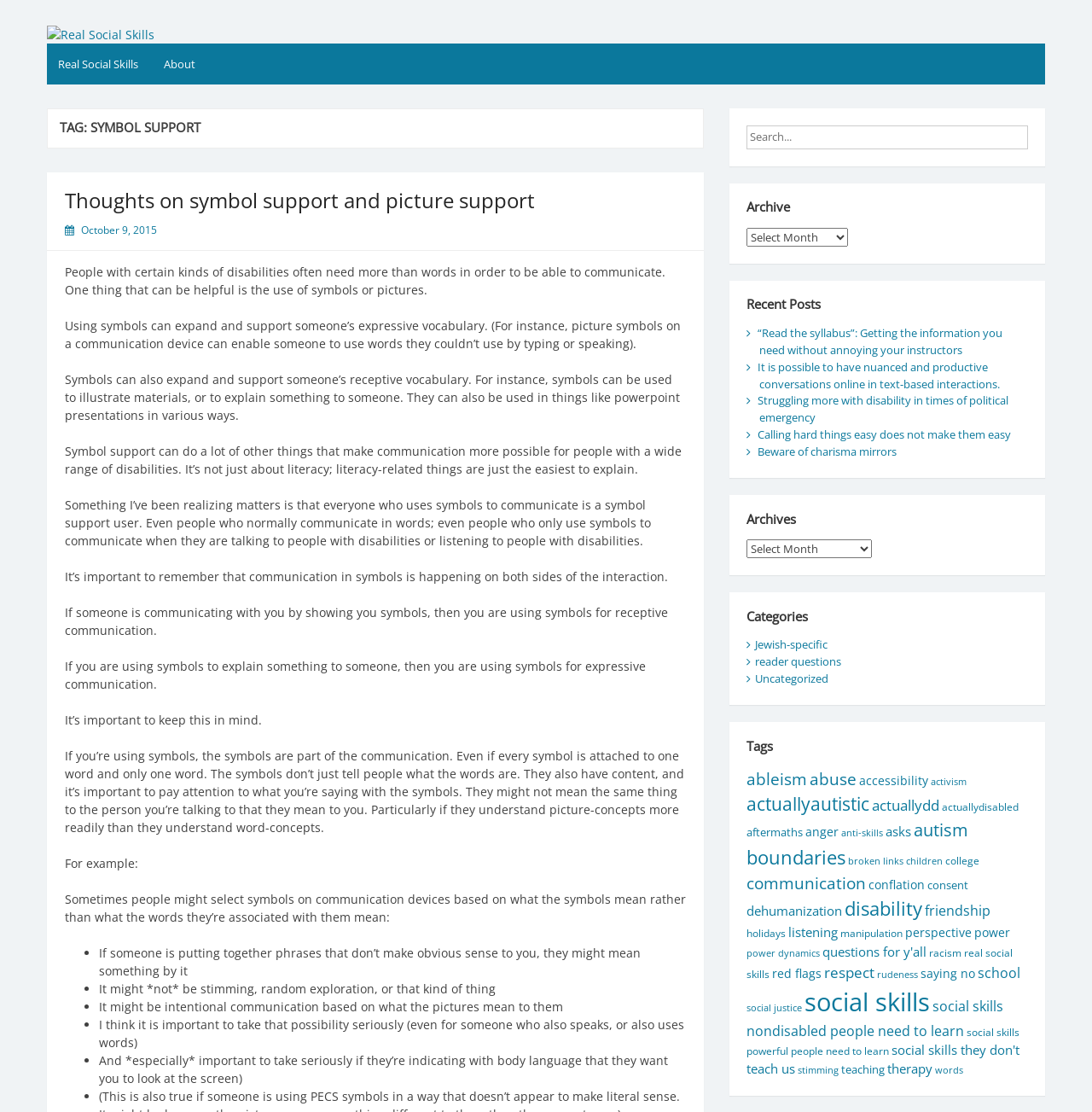Review the image closely and give a comprehensive answer to the question: What is the role of symbols in receptive communication?

According to the webpage, symbols can play a significant role in receptive communication by illustrating materials and explaining complex concepts. This can facilitate better understanding and comprehension, especially for individuals who respond more effectively to visual cues.